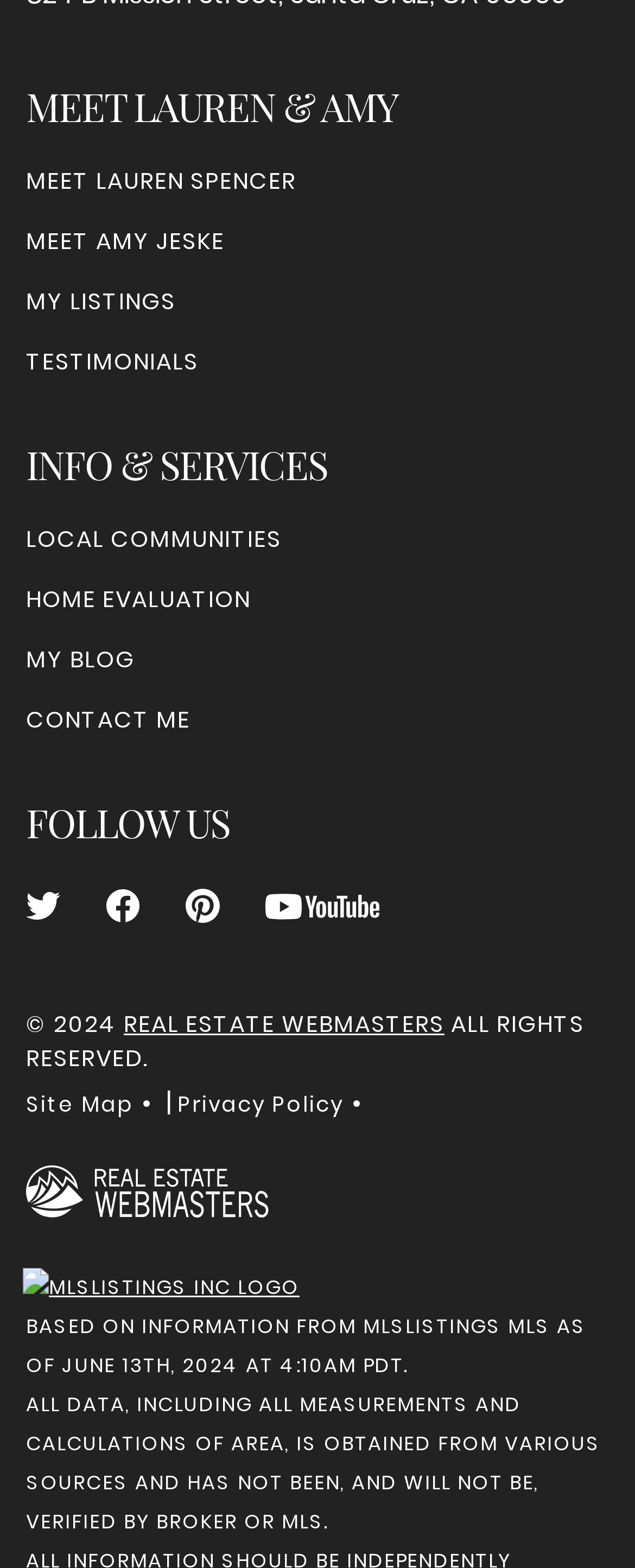Identify the bounding box coordinates for the element you need to click to achieve the following task: "View testimonials". Provide the bounding box coordinates as four float numbers between 0 and 1, in the form [left, top, right, bottom].

[0.041, 0.362, 0.313, 0.384]